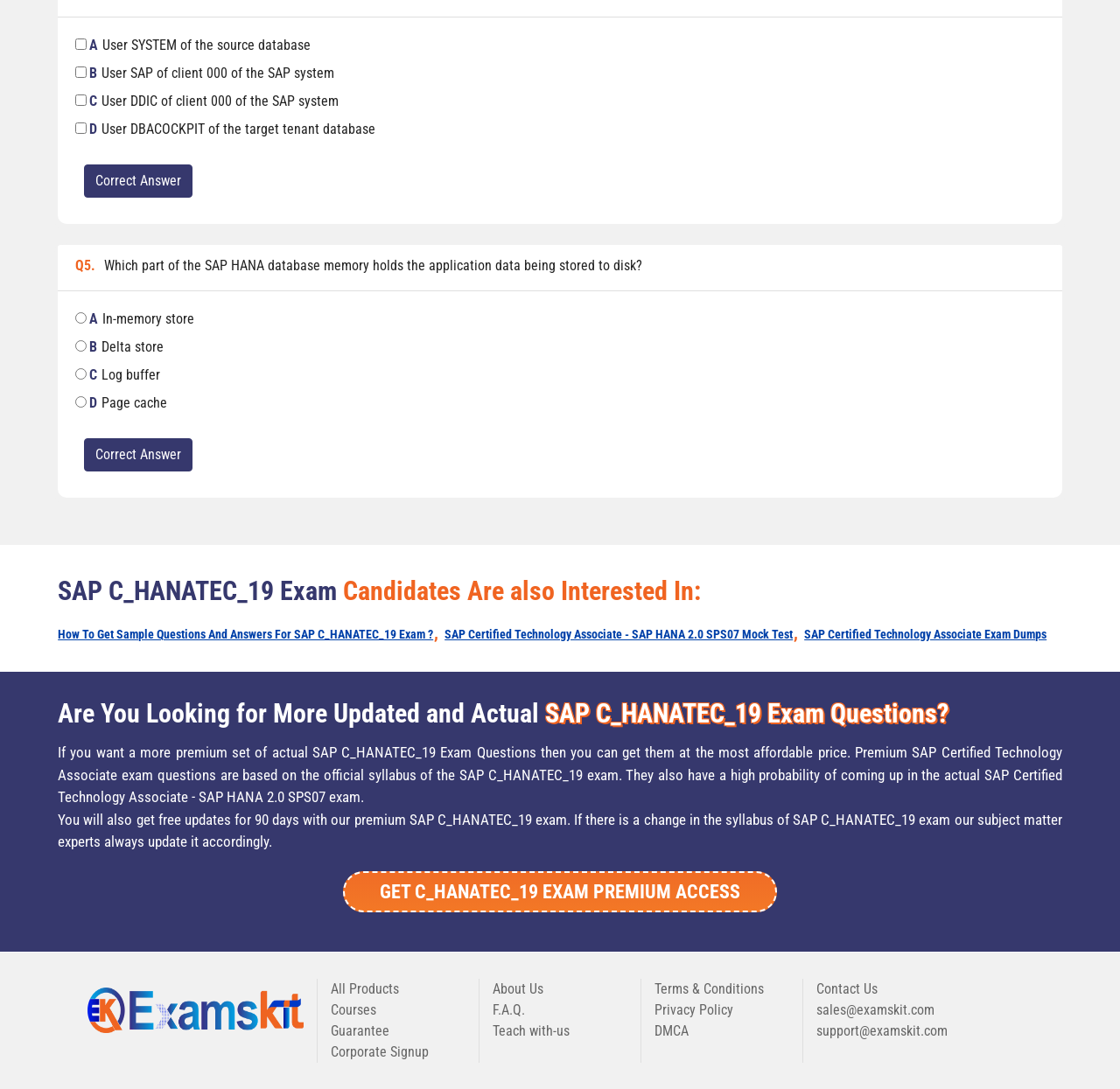Please determine the bounding box coordinates of the element to click on in order to accomplish the following task: "Click the 'GET C_HANATEC_19 EXAM PREMIUM ACCESS' link". Ensure the coordinates are four float numbers ranging from 0 to 1, i.e., [left, top, right, bottom].

[0.306, 0.8, 0.694, 0.837]